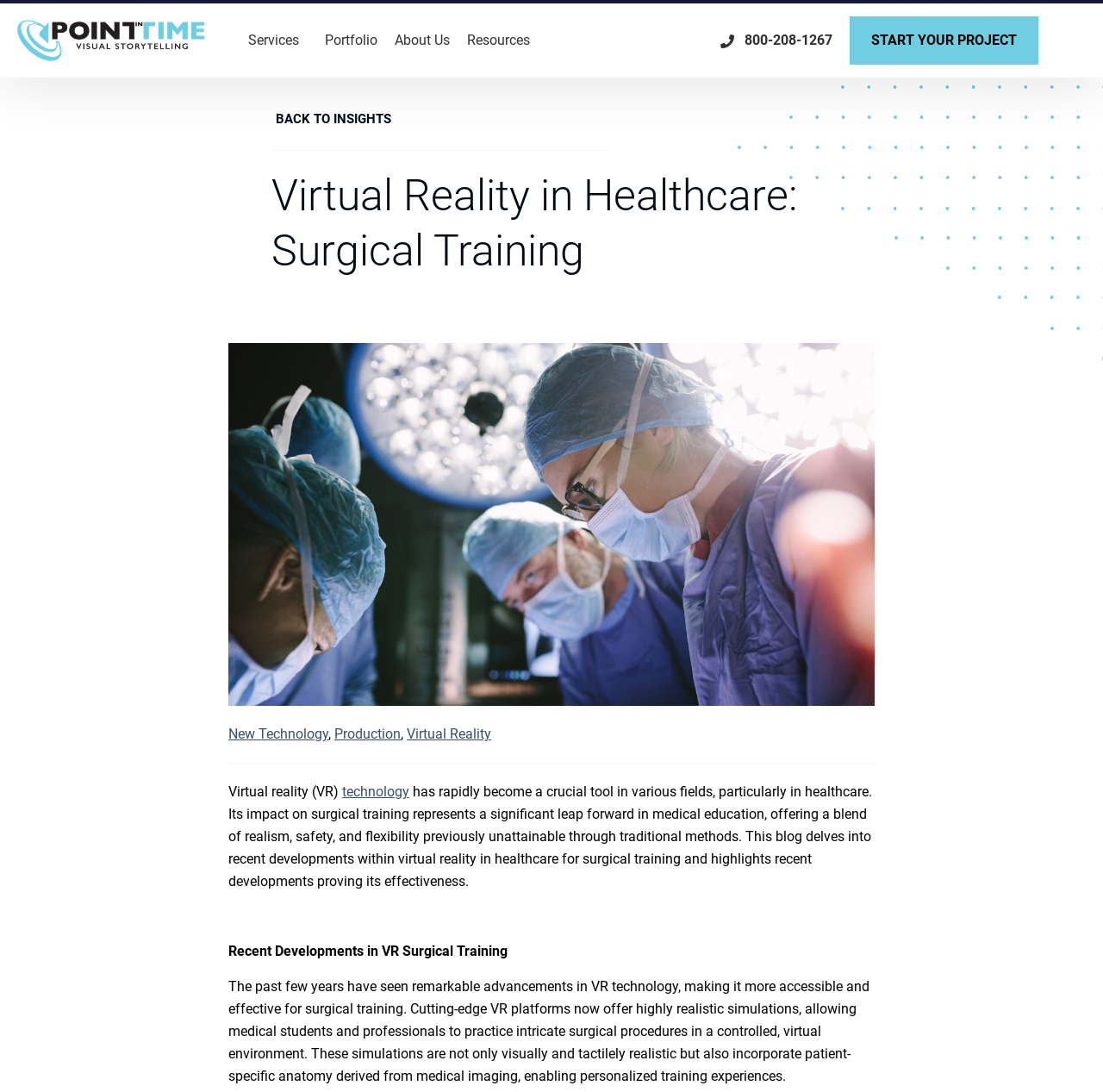Provide the bounding box coordinates of the area you need to click to execute the following instruction: "Share the article on social media".

None